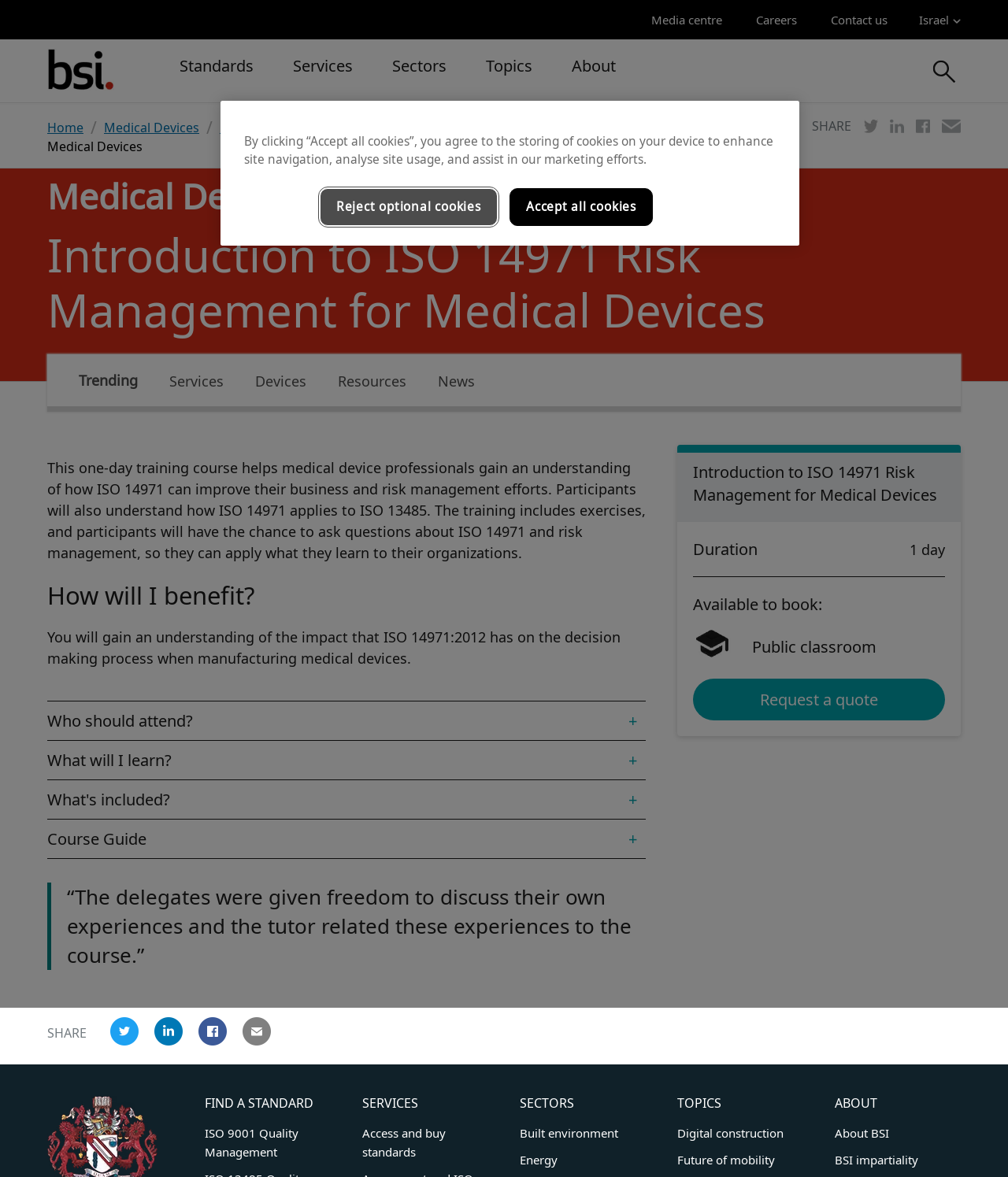Pinpoint the bounding box coordinates of the clickable element to carry out the following instruction: "Search for something."

[0.922, 0.048, 0.952, 0.074]